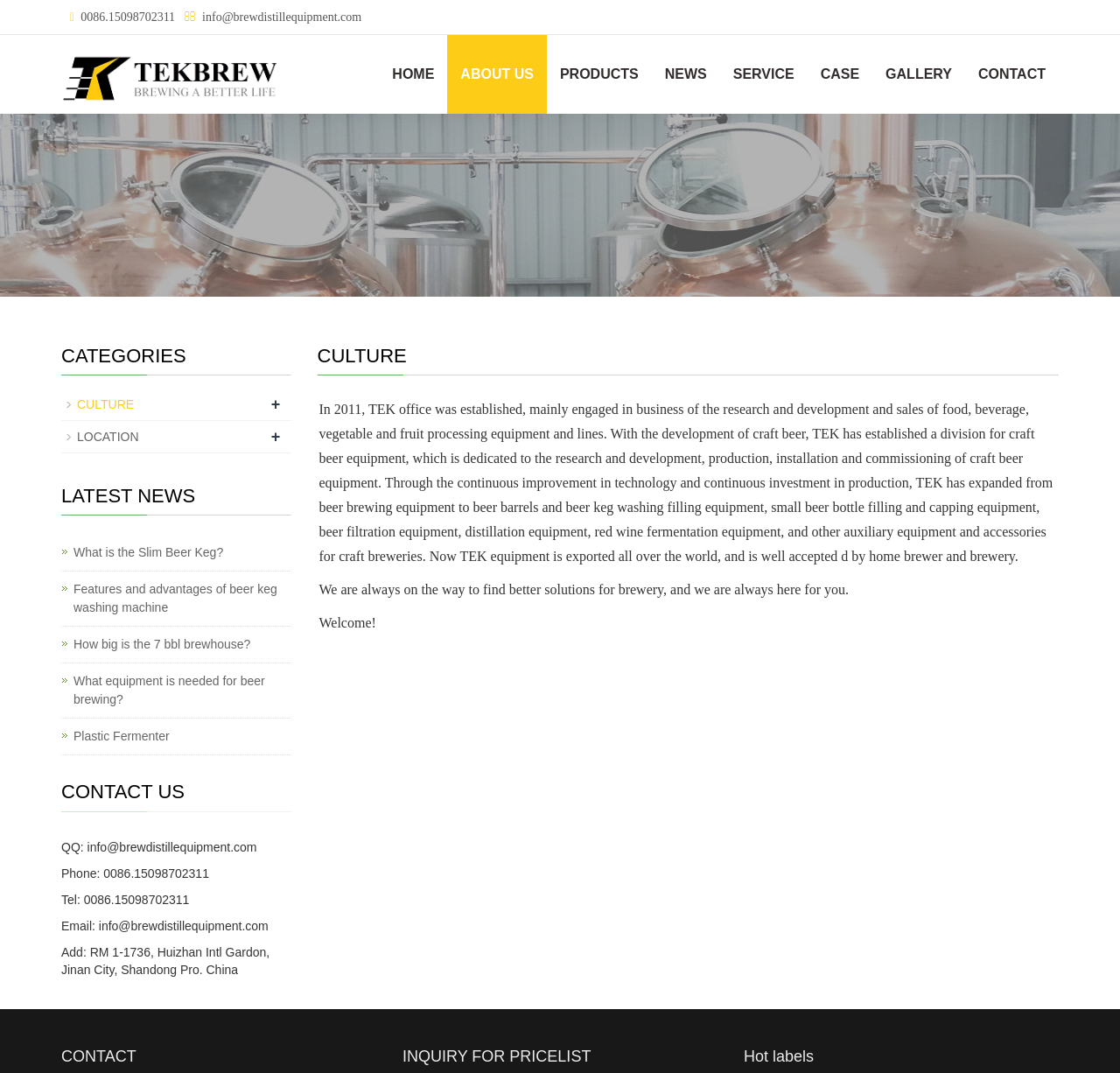Determine the bounding box for the described UI element: "Plastic Fermenter".

[0.066, 0.678, 0.151, 0.695]